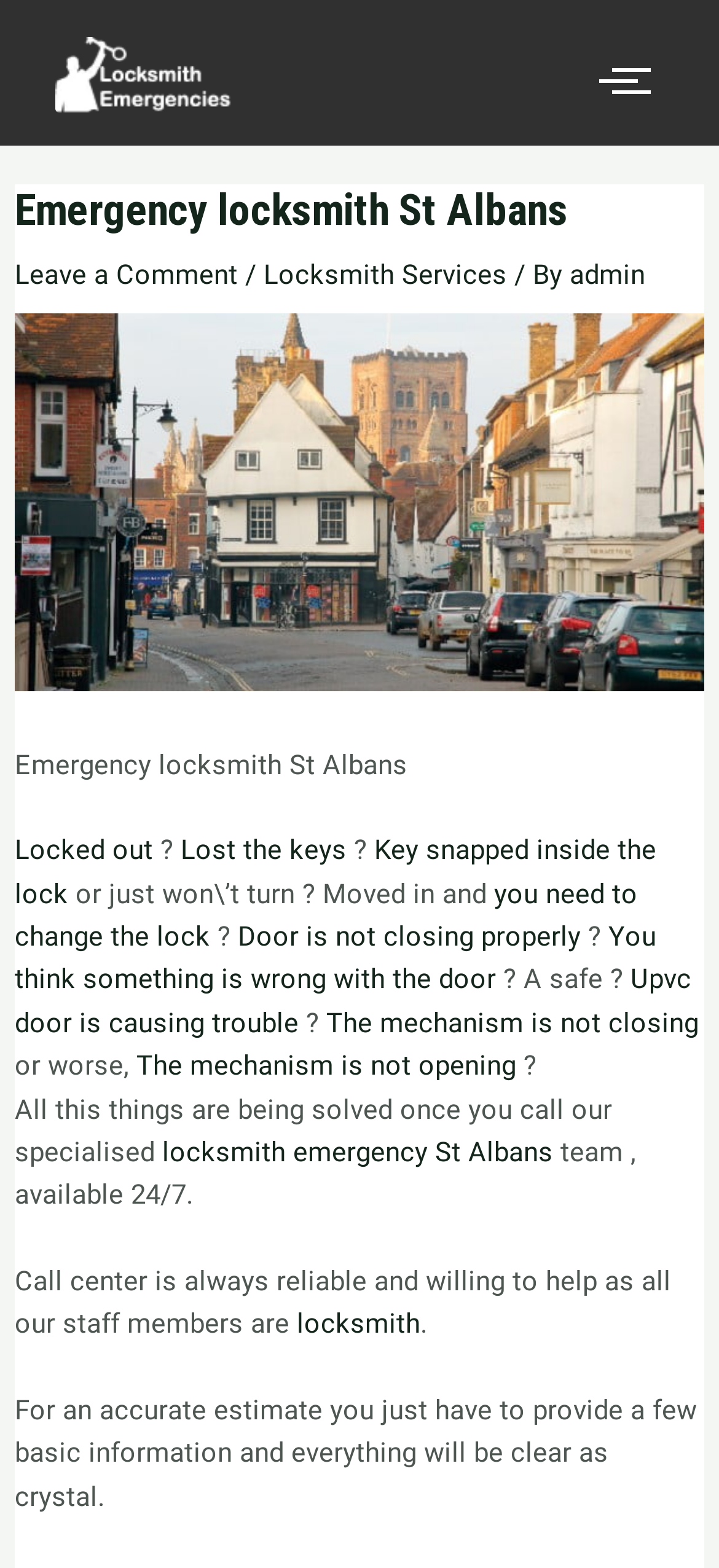What is the main service offered by this locksmith?
Refer to the screenshot and deliver a thorough answer to the question presented.

Based on the webpage's content, it appears that the main service offered by this locksmith is emergency locksmith services, as indicated by the header 'Emergency locksmith St Albans' and the various links and descriptions related to emergency locksmith situations.